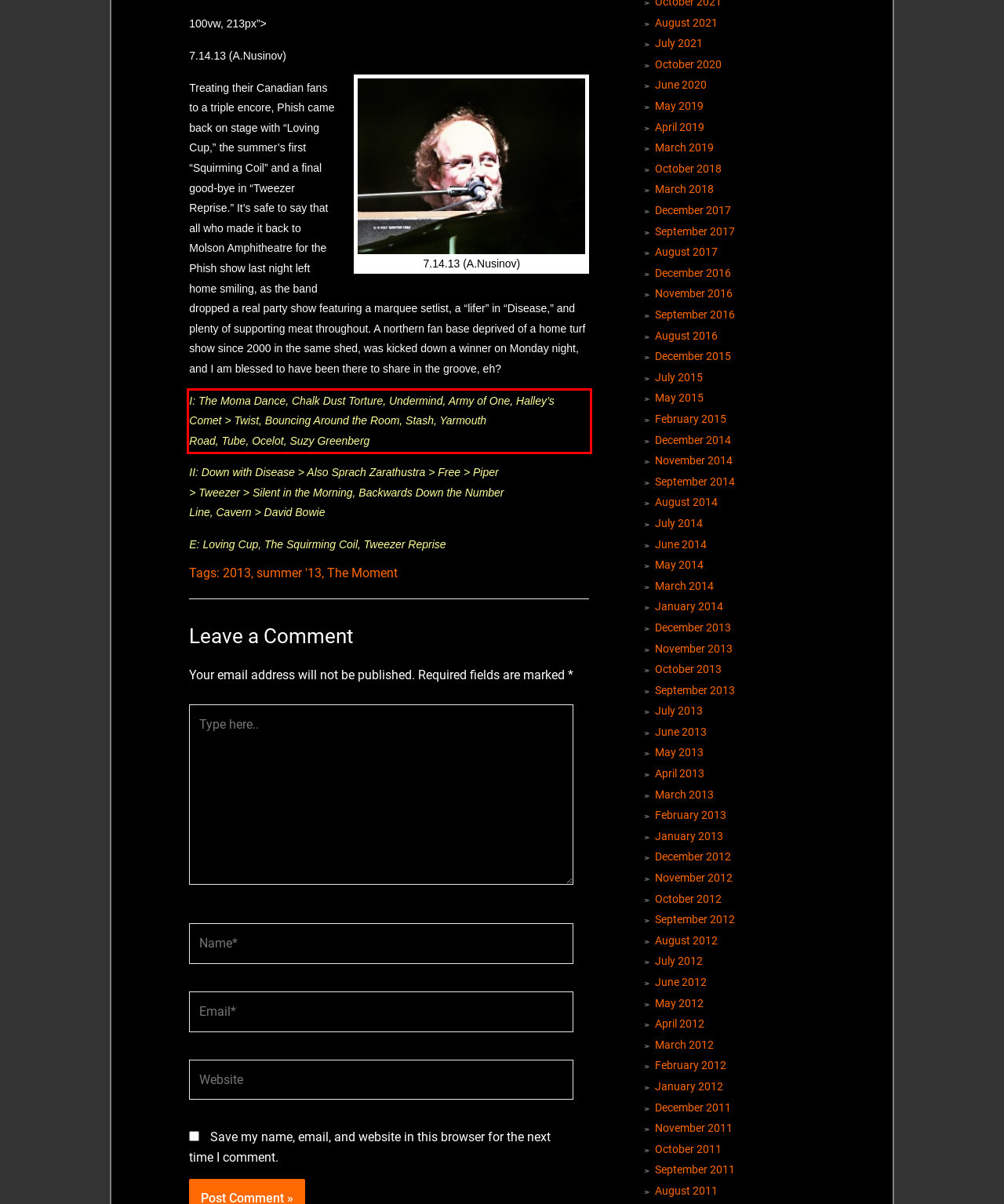Please look at the webpage screenshot and extract the text enclosed by the red bounding box.

I: The Moma Dance, Chalk Dust Torture, Undermind, Army of One, Halley’s Comet > Twist, Bouncing Around the Room, Stash, Yarmouth Road, Tube, Ocelot, Suzy Greenberg